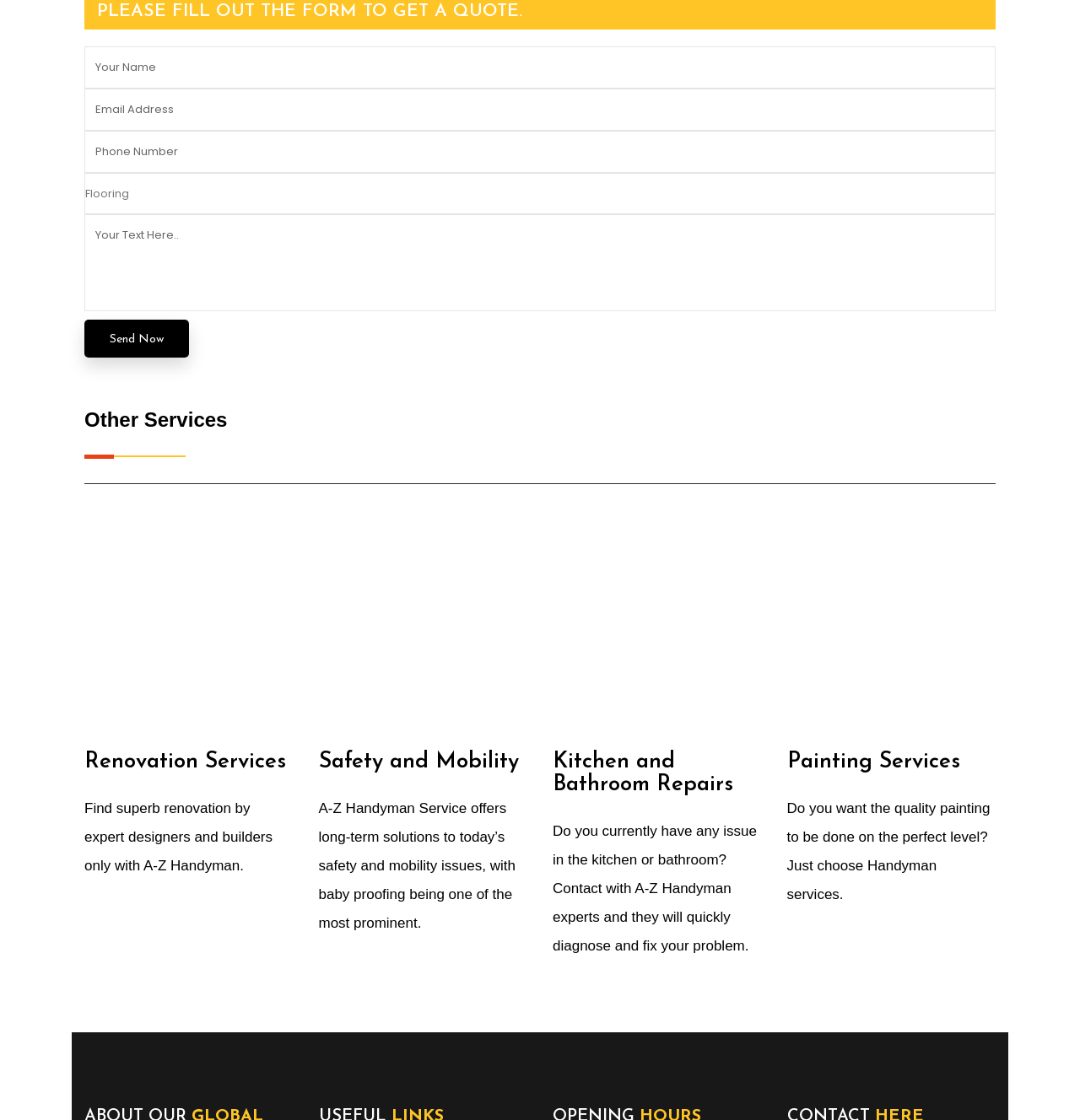Predict the bounding box coordinates for the UI element described as: "name="text-589" placeholder="Phone Number"". The coordinates should be four float numbers between 0 and 1, presented as [left, top, right, bottom].

[0.078, 0.116, 0.922, 0.154]